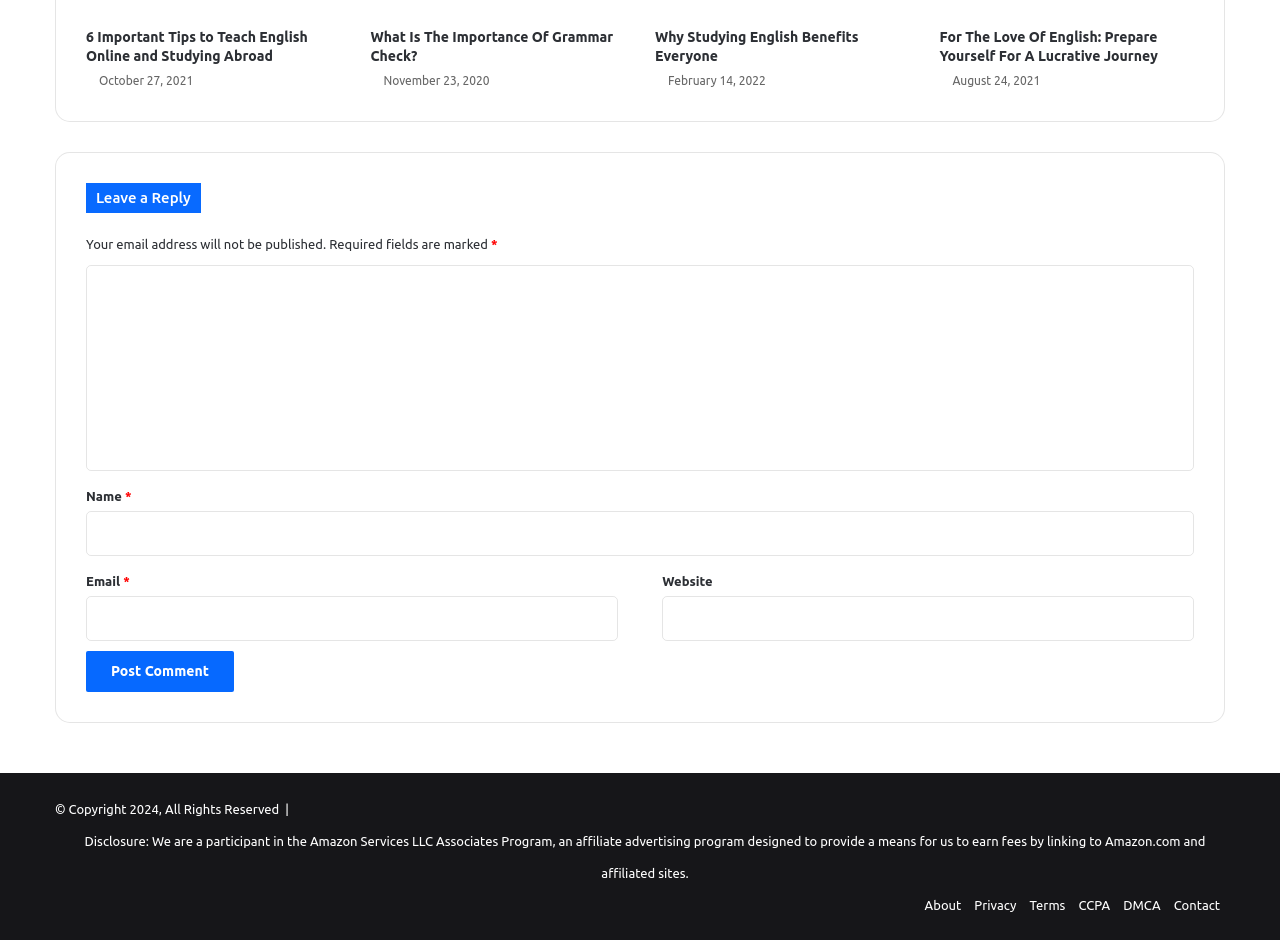Find the bounding box coordinates for the element described here: "Why Studying English Benefits Everyone".

[0.512, 0.031, 0.671, 0.068]